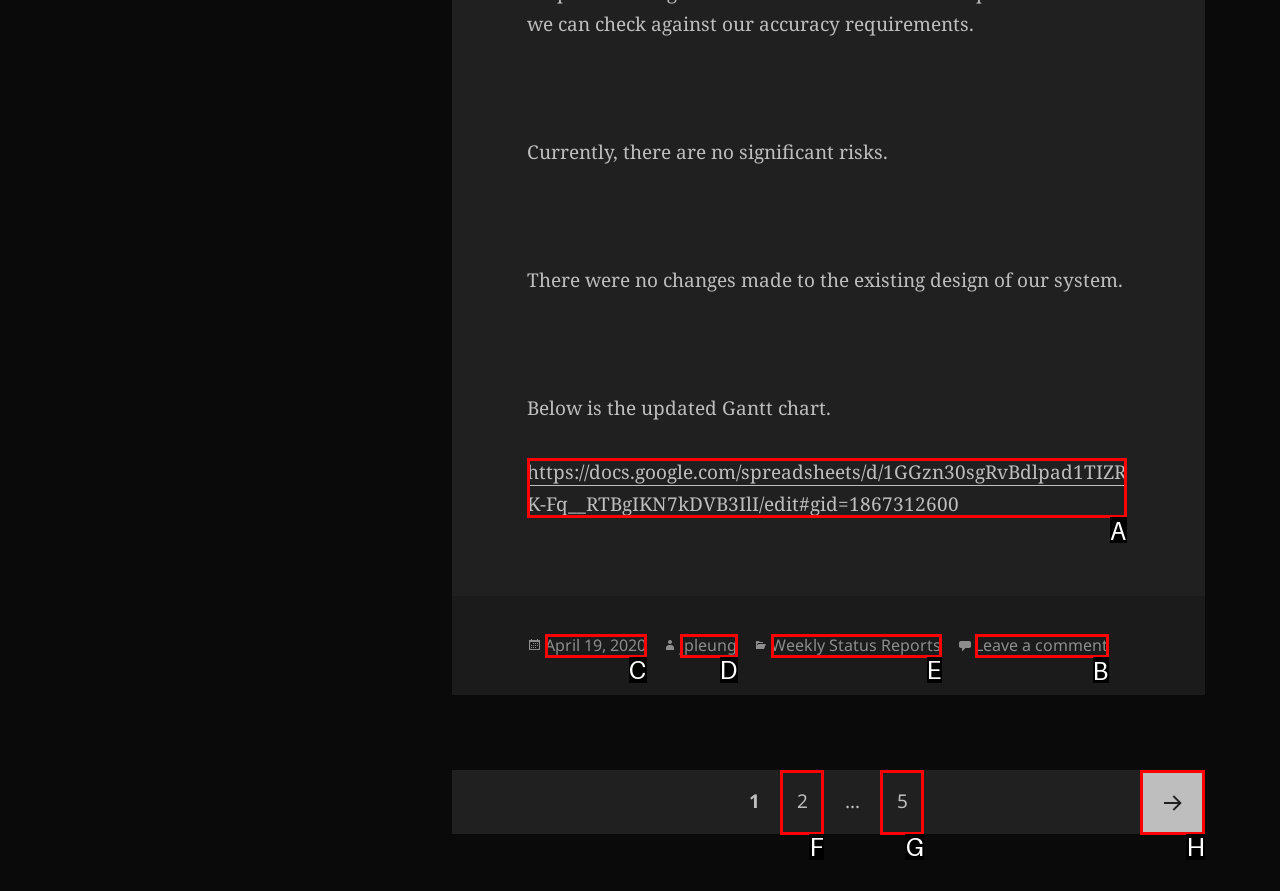Find the correct option to complete this instruction: leave a comment. Reply with the corresponding letter.

B